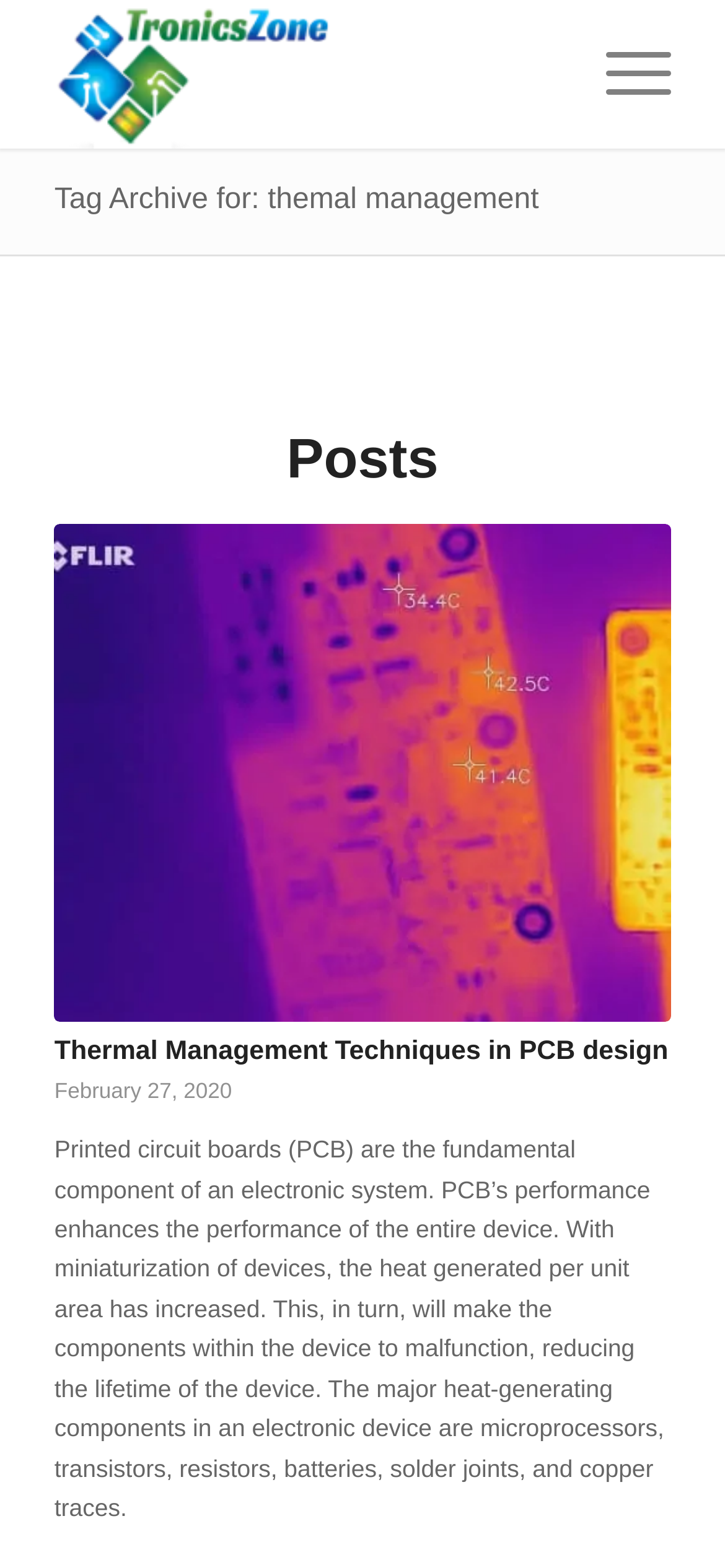Give a succinct answer to this question in a single word or phrase: 
What is the purpose of the device mentioned in the post?

Electronic system